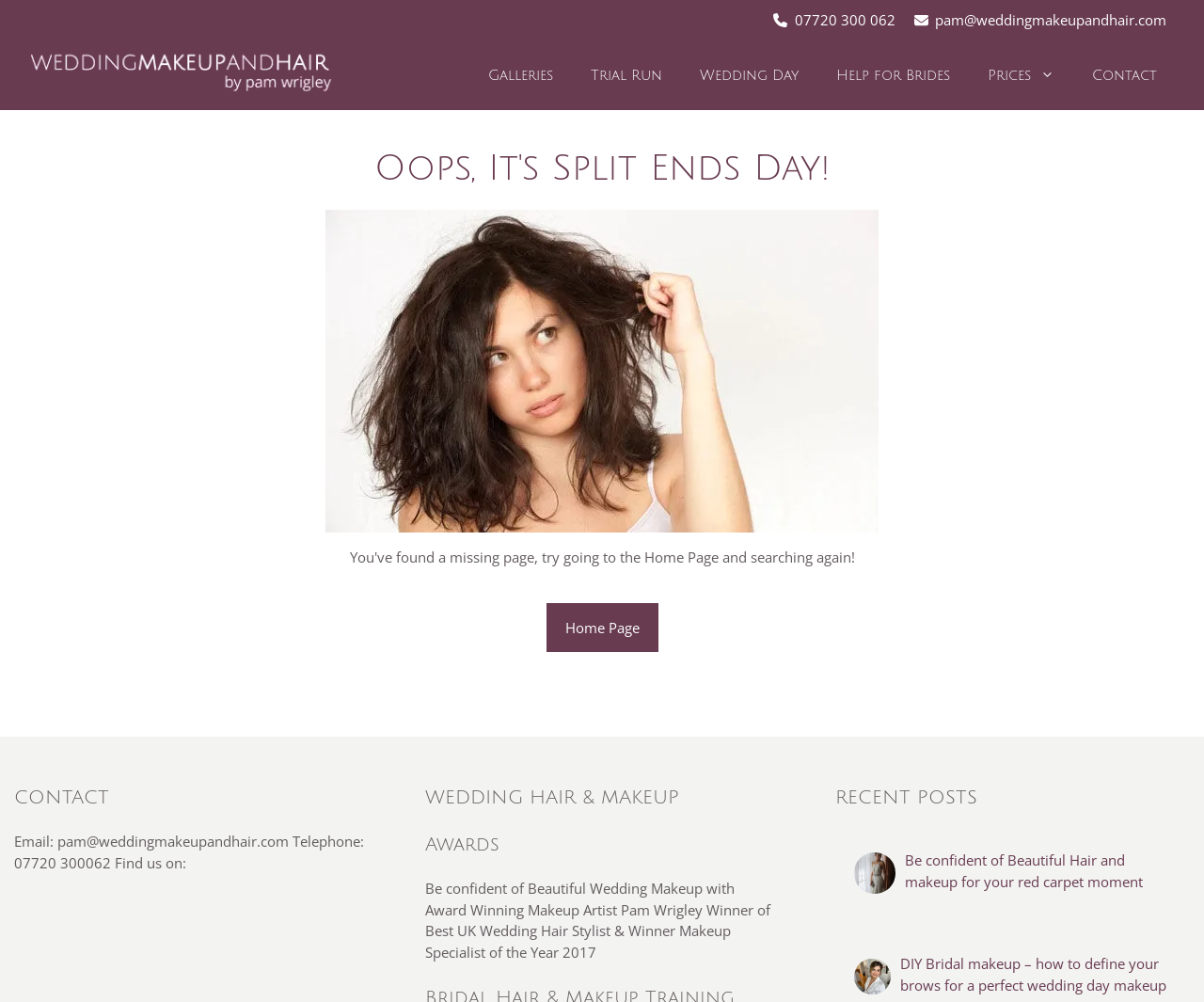Find the bounding box coordinates of the clickable region needed to perform the following instruction: "Read the recent post about beautiful hair and makeup". The coordinates should be provided as four float numbers between 0 and 1, i.e., [left, top, right, bottom].

[0.751, 0.849, 0.949, 0.889]